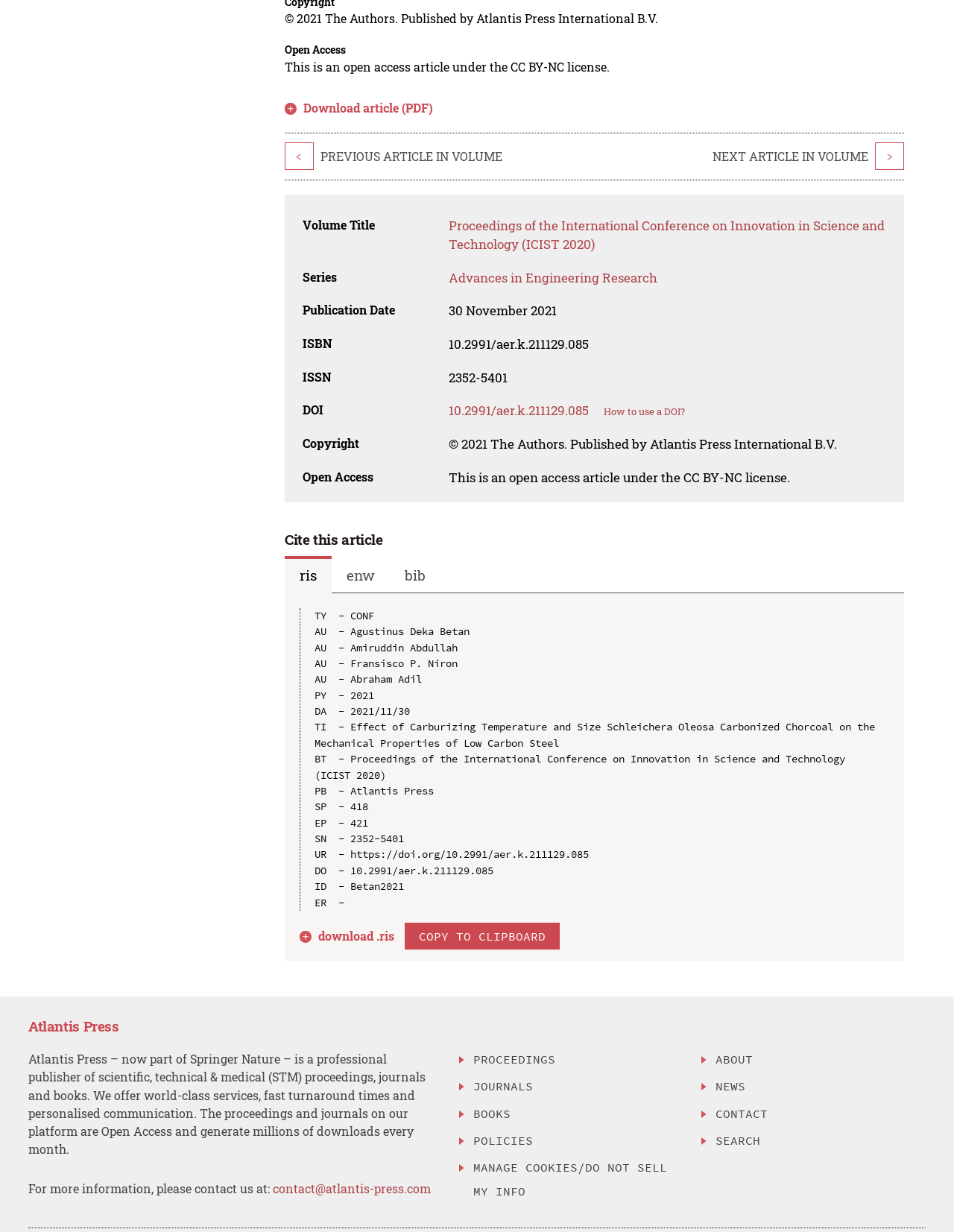What is the license under which the article is published?
Based on the image, answer the question with a single word or brief phrase.

CC BY-NC